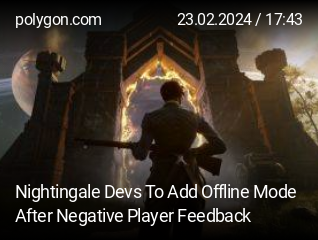Write a descriptive caption for the image, covering all notable aspects.

In this striking image from Polygon, a lone figure stands before a towering, mystical archway, evocative of a fantasy realm. The character, clothed in a long coat, holds a weapon and appears contemplative as they gaze into the otherworldly light emanating from the arch. This visual accompanies the article titled "Nightingale Devs To Add Offline Mode After Negative Player Feedback," dated February 23, 2024. The article discusses the early access release of *Nightingale*, a horror-tinged multiplayer survival game, and the developers' decision to introduce an offline mode in response to player concerns regarding its online-only requirements. The ethereal backdrop hints at the game's immersive environment, captivating players while addressing feedback for a more flexible gameplay experience.